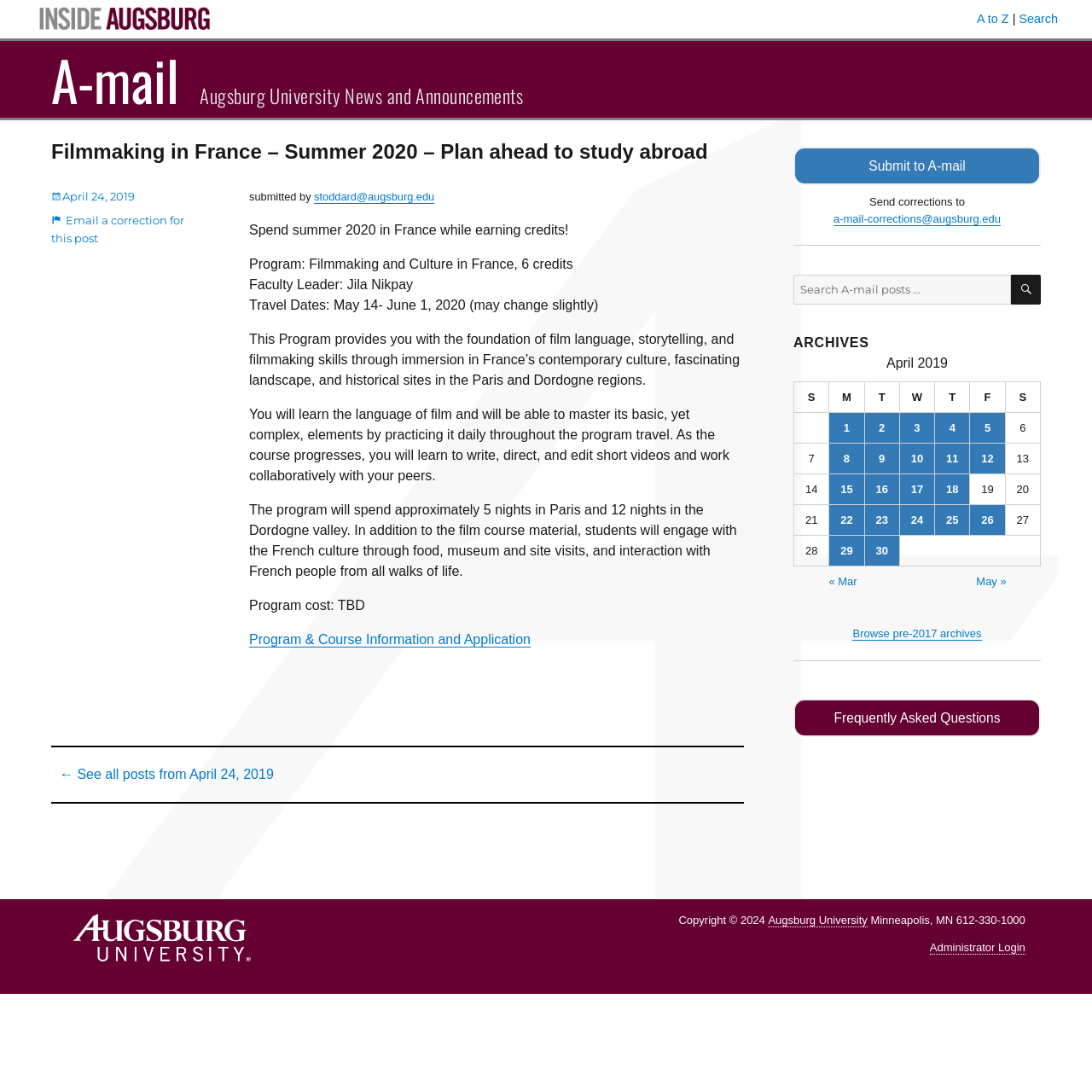Identify and provide the text content of the webpage's primary headline.

Filmmaking in France – Summer 2020 – Plan ahead to study abroad